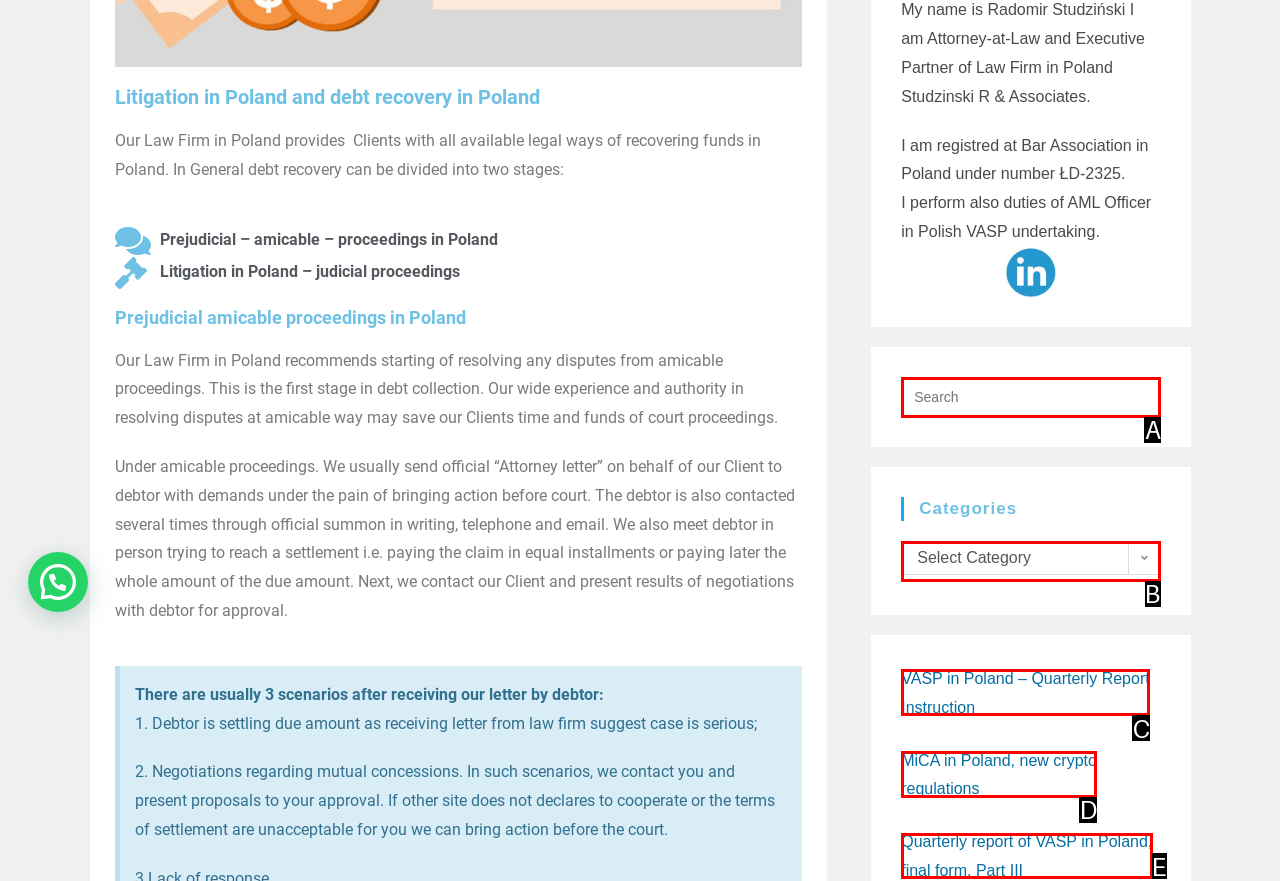Given the description: aria-label="Insert search query" name="s" placeholder="Search", determine the corresponding lettered UI element.
Answer with the letter of the selected option.

A